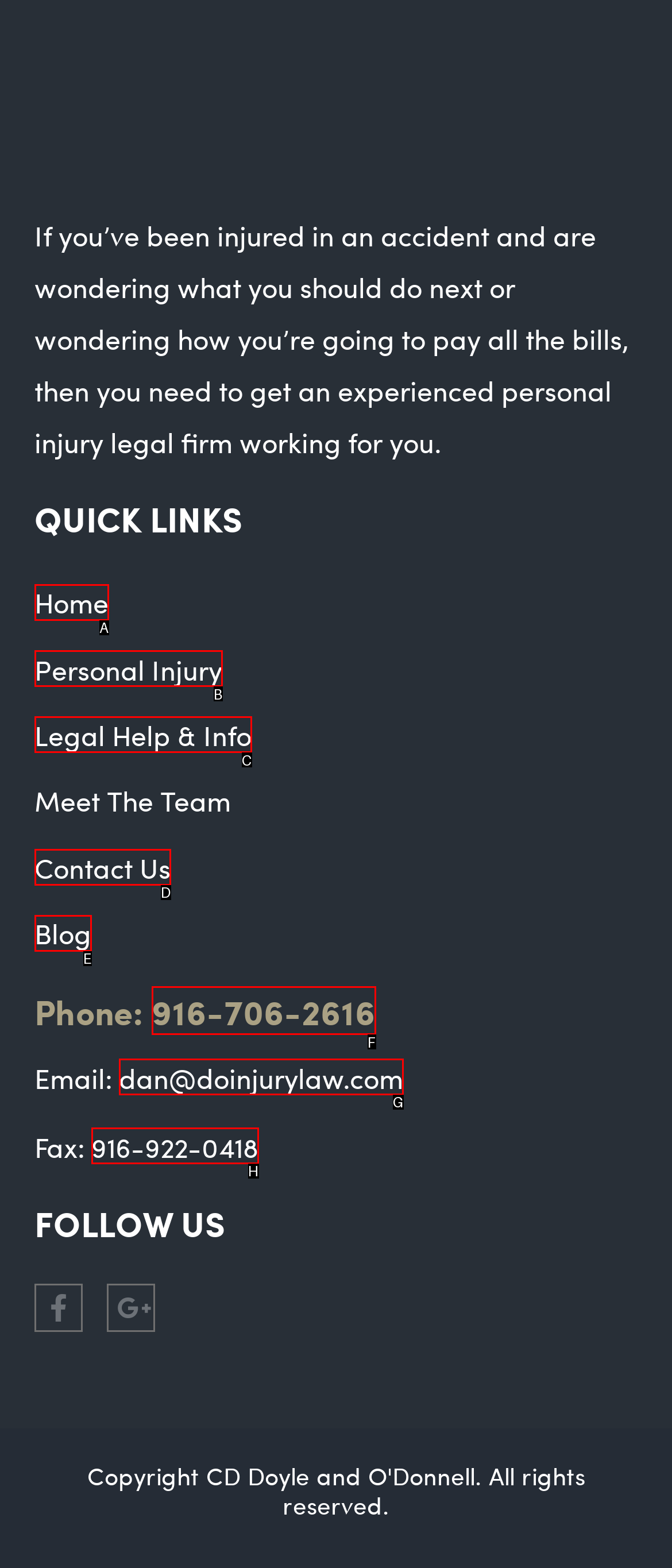Select the letter of the UI element that matches this task: Call 916-706-2616
Provide the answer as the letter of the correct choice.

F